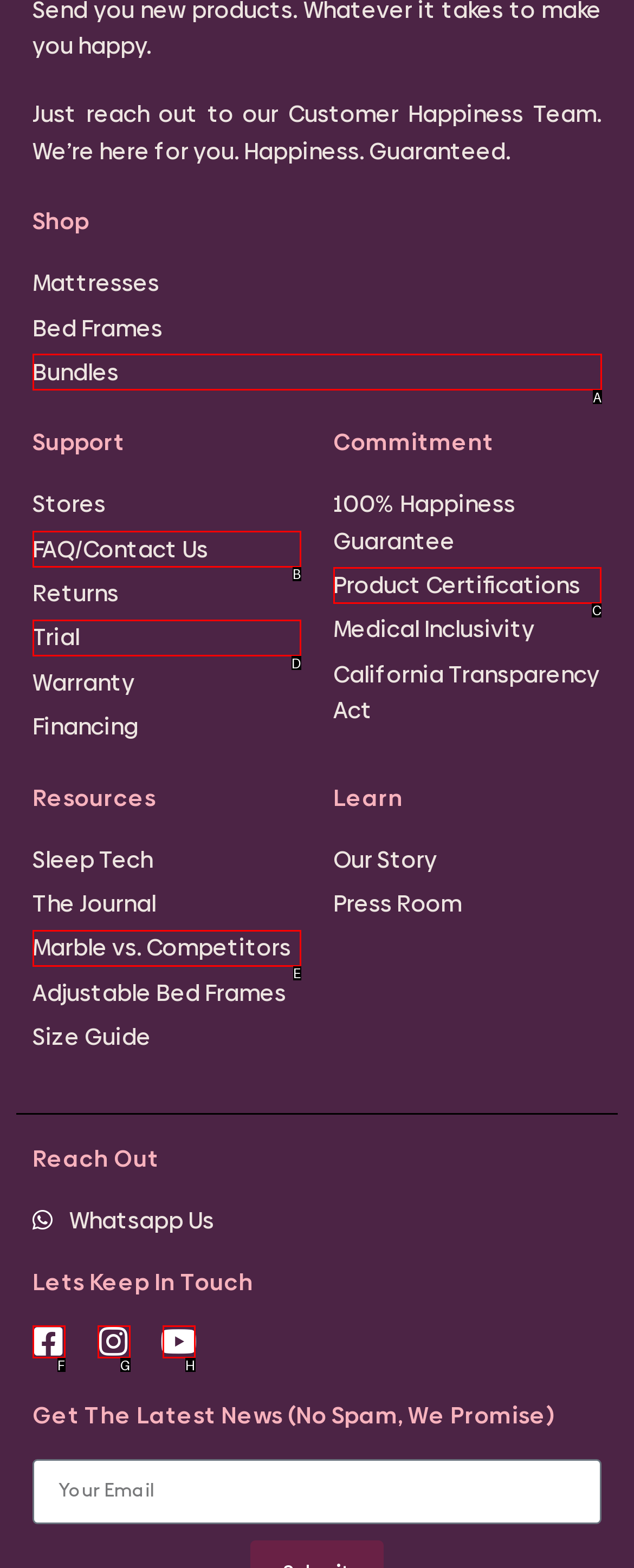Find the HTML element that corresponds to the description: Marble vs. Competitors. Indicate your selection by the letter of the appropriate option.

E